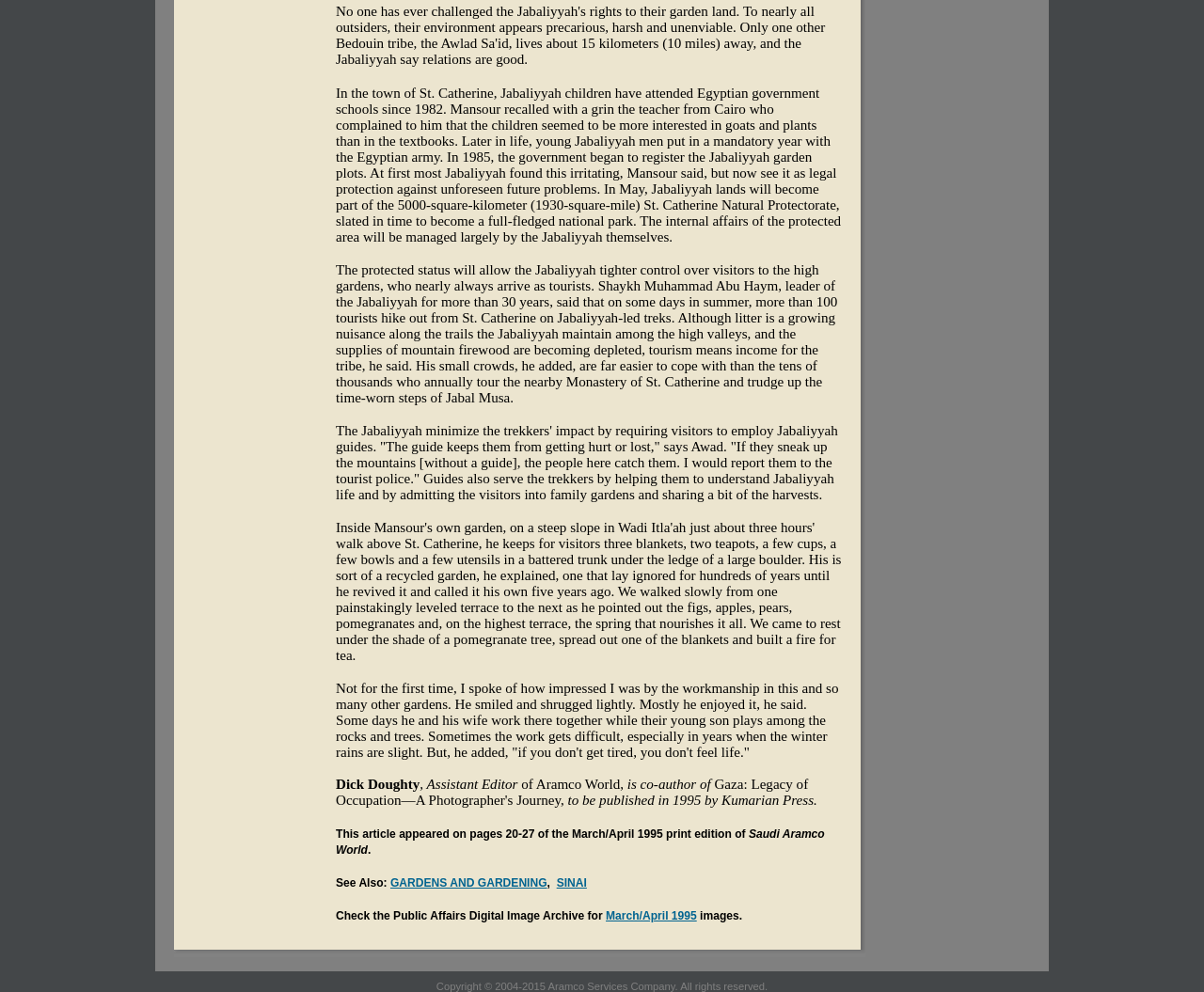Answer the following query concisely with a single word or phrase:
What is the purpose of requiring visitors to employ Jabaliyyah guides?

to keep them from getting hurt or lost